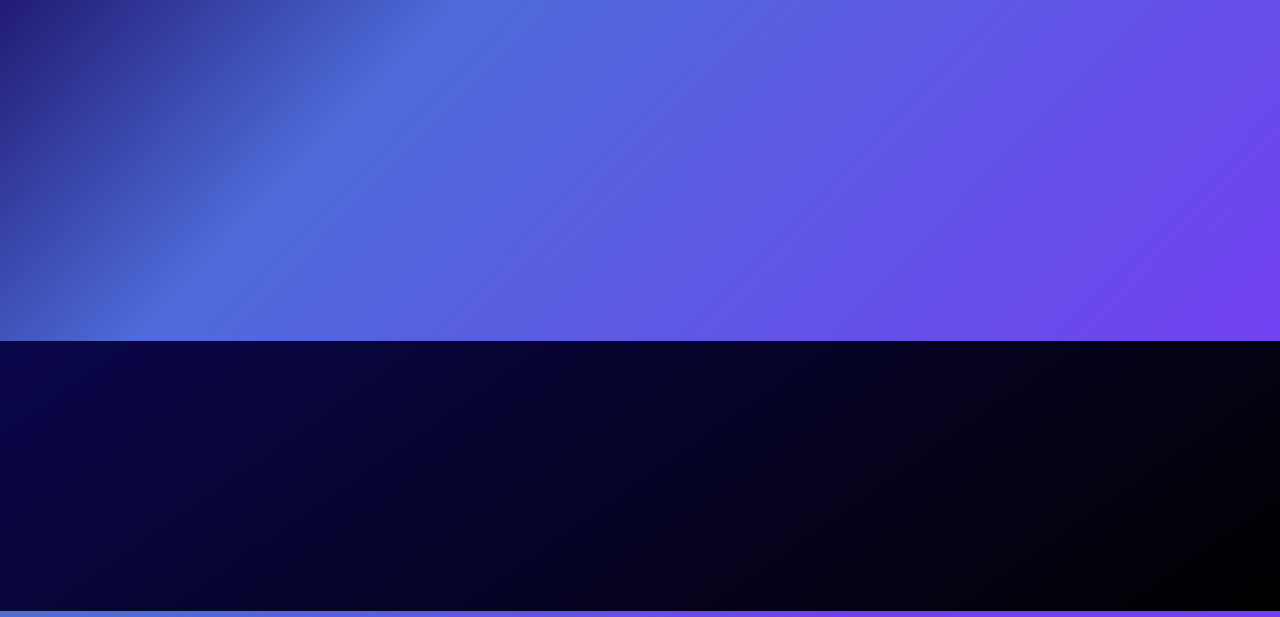Given the description: "Community Members", determine the bounding box coordinates of the UI element. The coordinates should be formatted as four float numbers between 0 and 1, [left, top, right, bottom].

[0.27, 0.171, 0.492, 0.225]